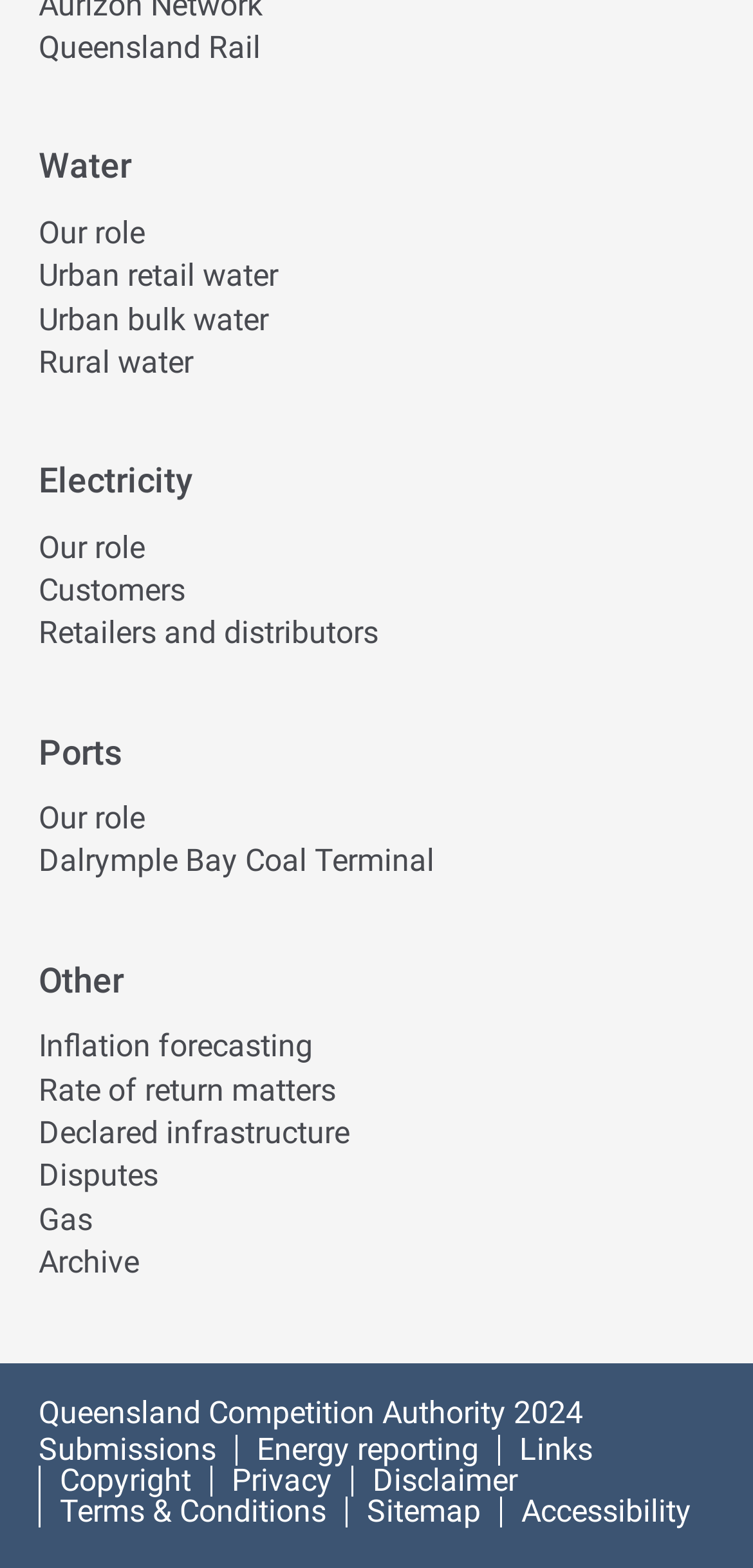Specify the bounding box coordinates of the area to click in order to follow the given instruction: "View Our role in Water."

[0.051, 0.136, 0.192, 0.16]